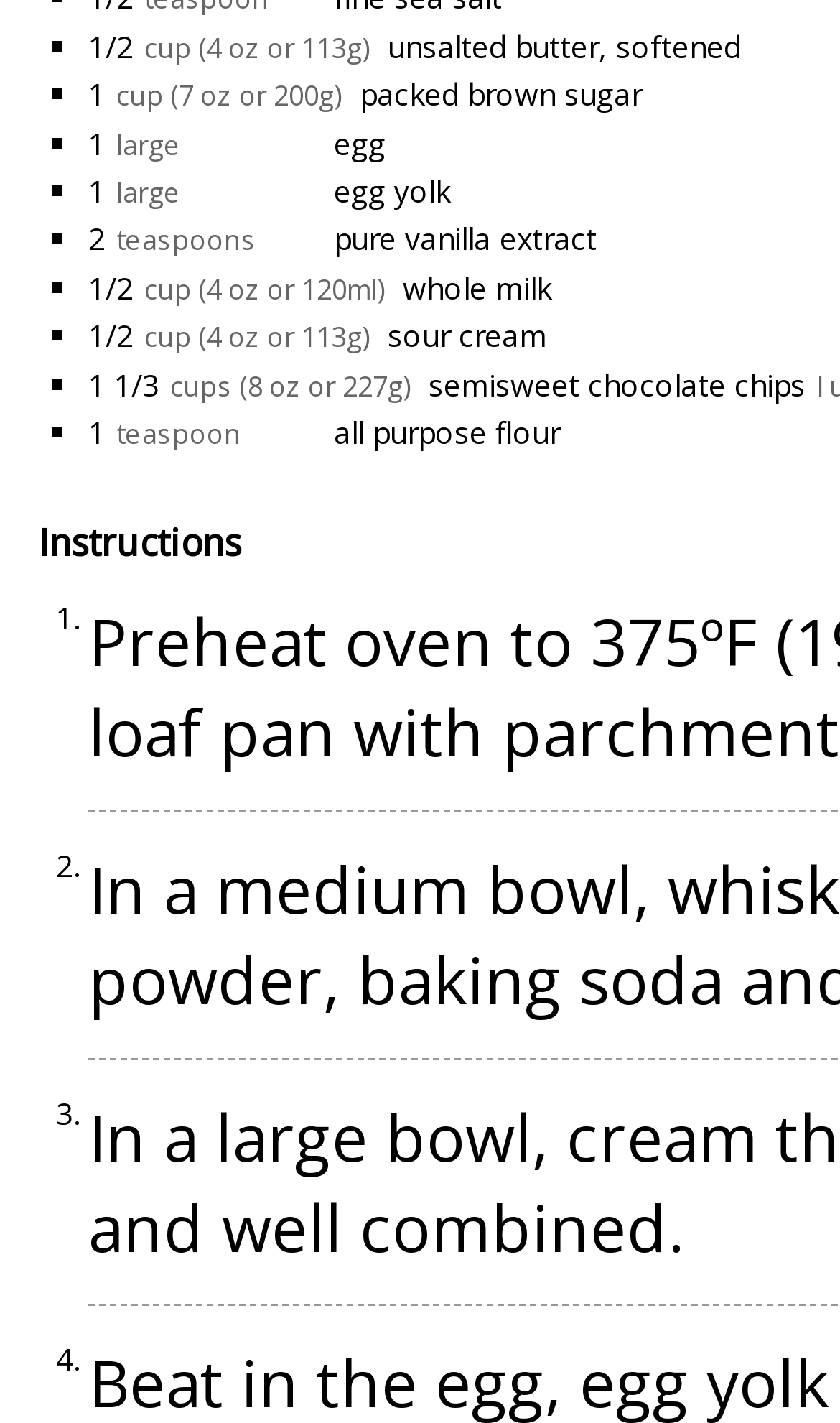Identify the bounding box of the HTML element described as: "semisweet chocolate chips".

[0.51, 0.255, 0.959, 0.284]